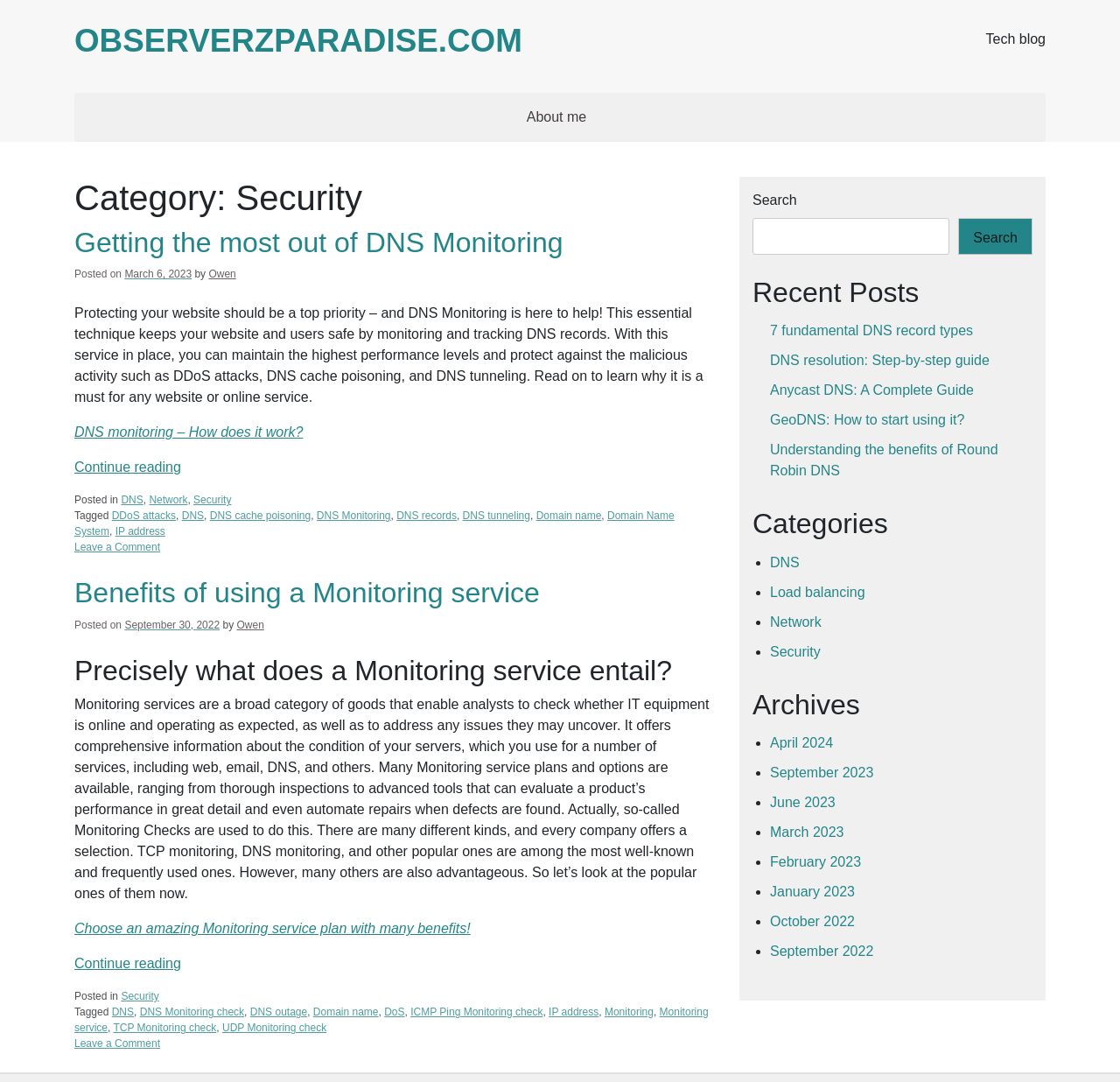Determine the bounding box coordinates of the target area to click to execute the following instruction: "Click on the 'Getting the most out of DNS Monitoring' link."

[0.066, 0.21, 0.503, 0.239]